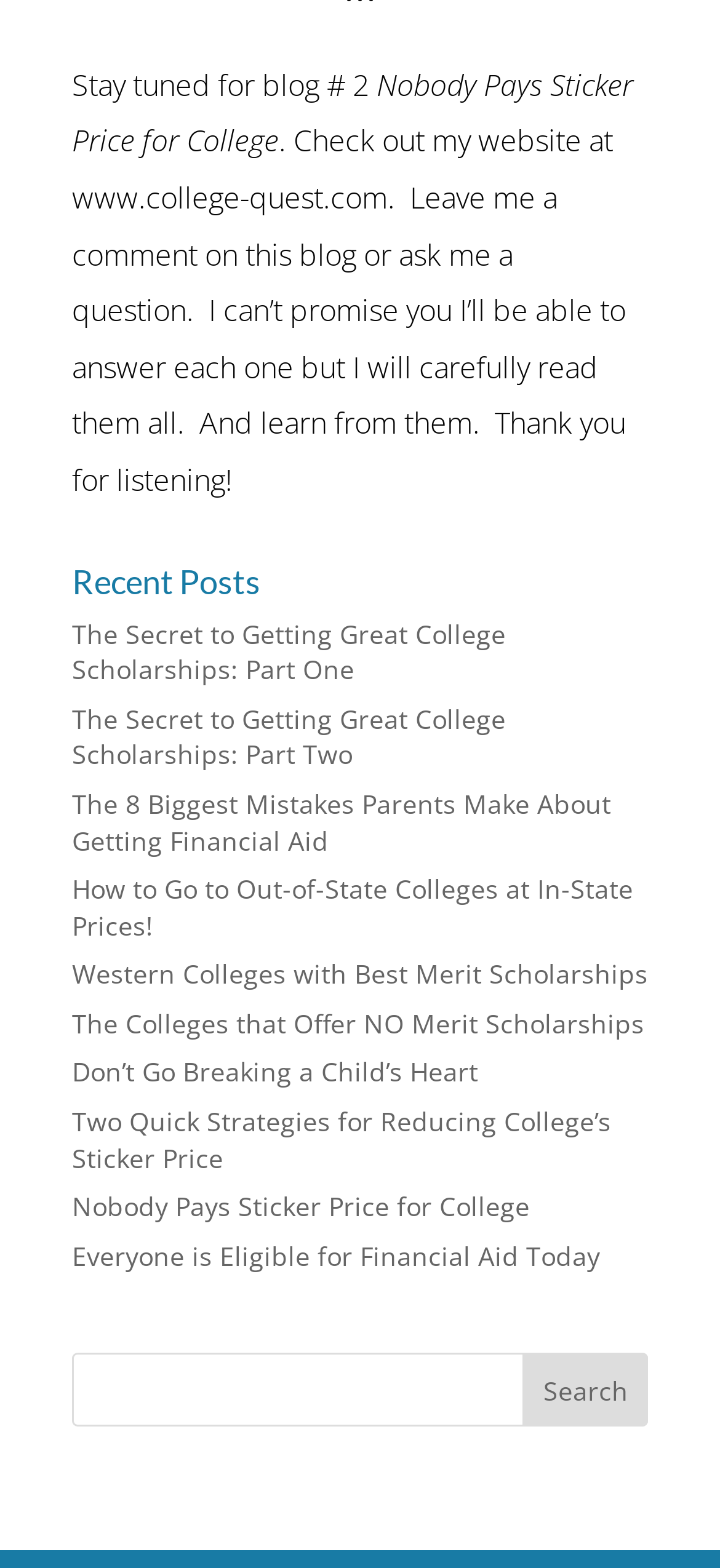Identify the bounding box coordinates of the specific part of the webpage to click to complete this instruction: "check the post 'Nobody Pays Sticker Price for College'".

[0.1, 0.758, 0.736, 0.781]